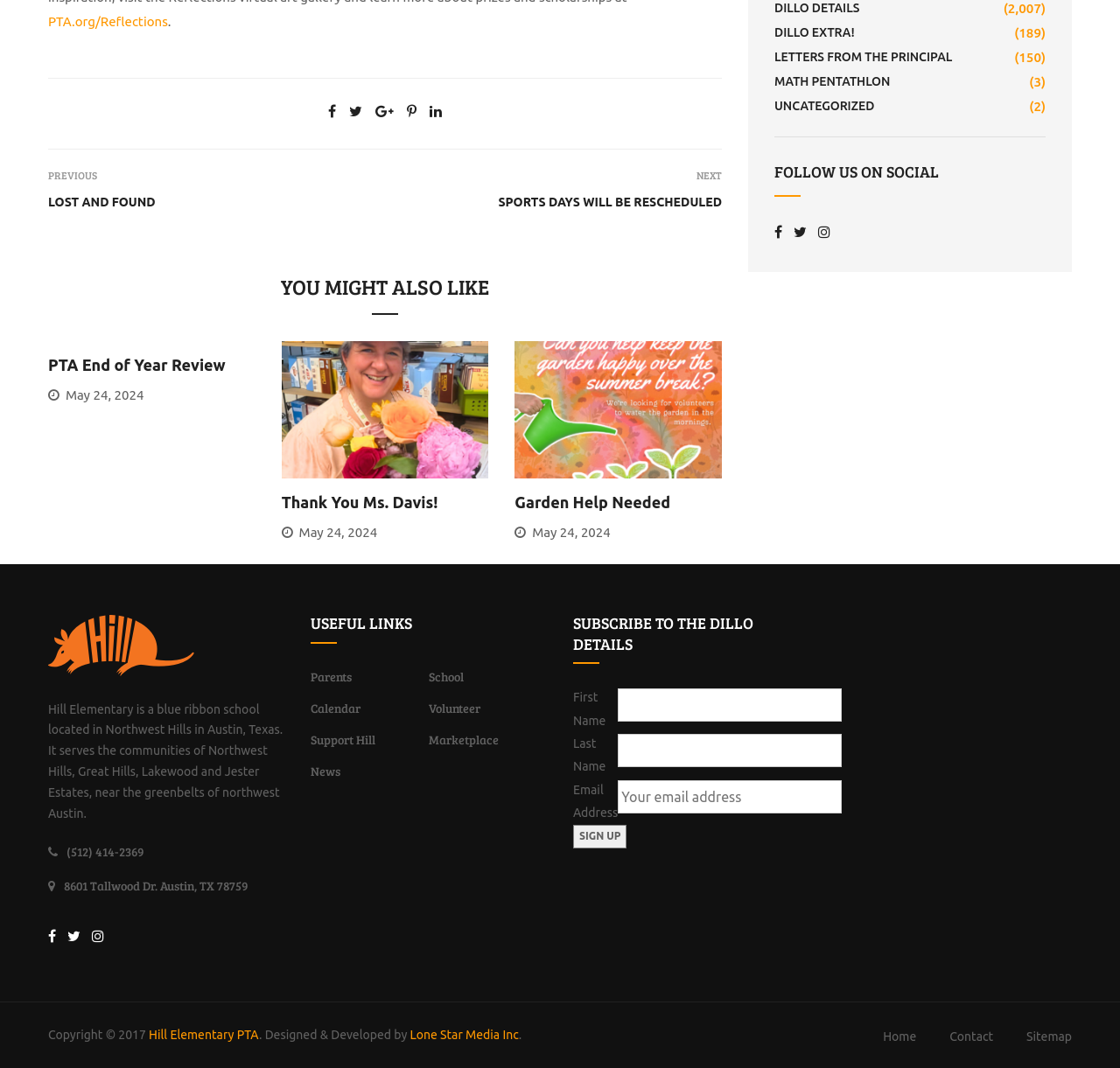Identify the bounding box coordinates of the region that needs to be clicked to carry out this instruction: "Visit the 'Parents' page". Provide these coordinates as four float numbers ranging from 0 to 1, i.e., [left, top, right, bottom].

[0.277, 0.625, 0.314, 0.641]